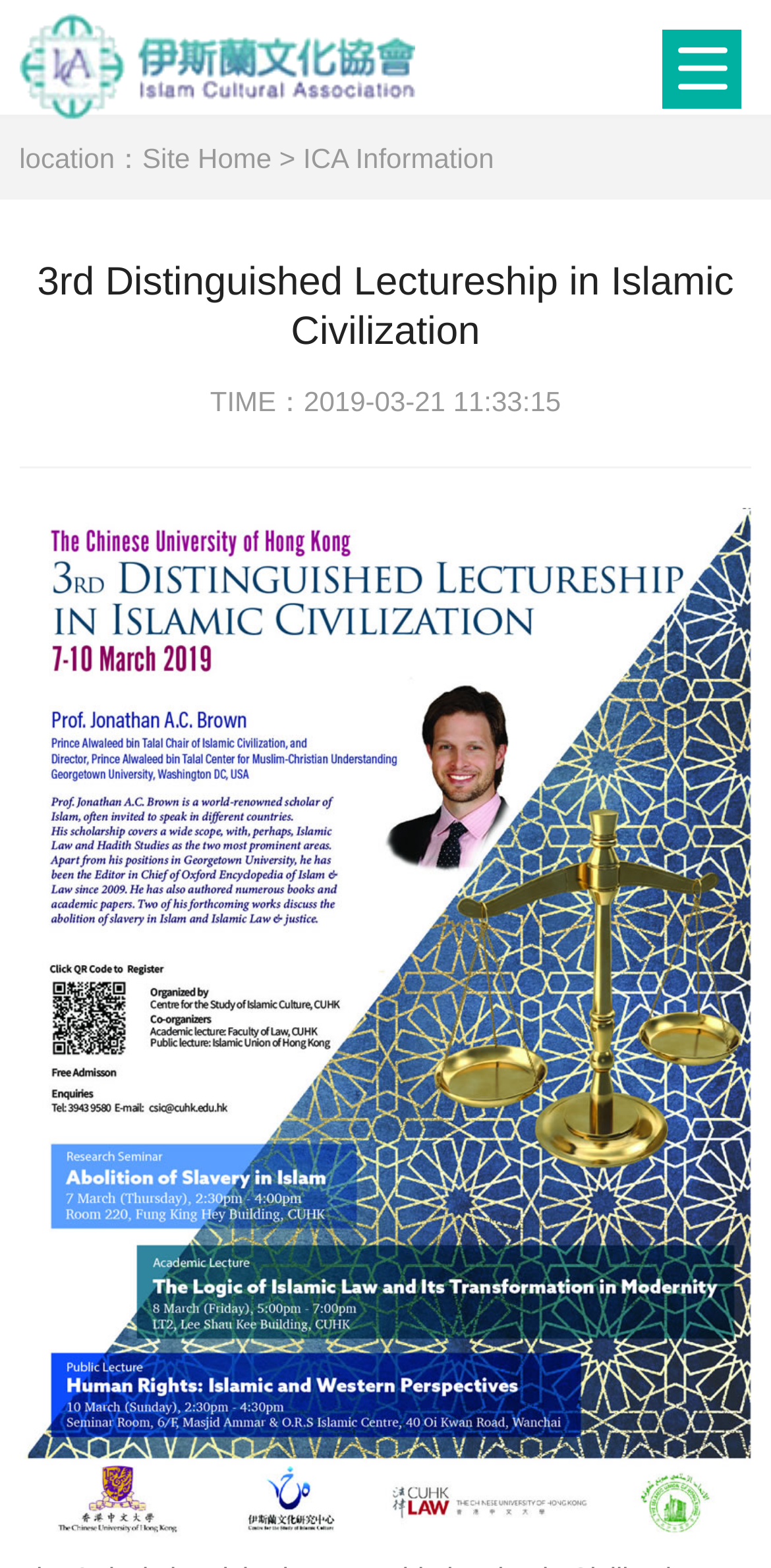Provide a one-word or short-phrase answer to the question:
What is above the 'location' text?

Image